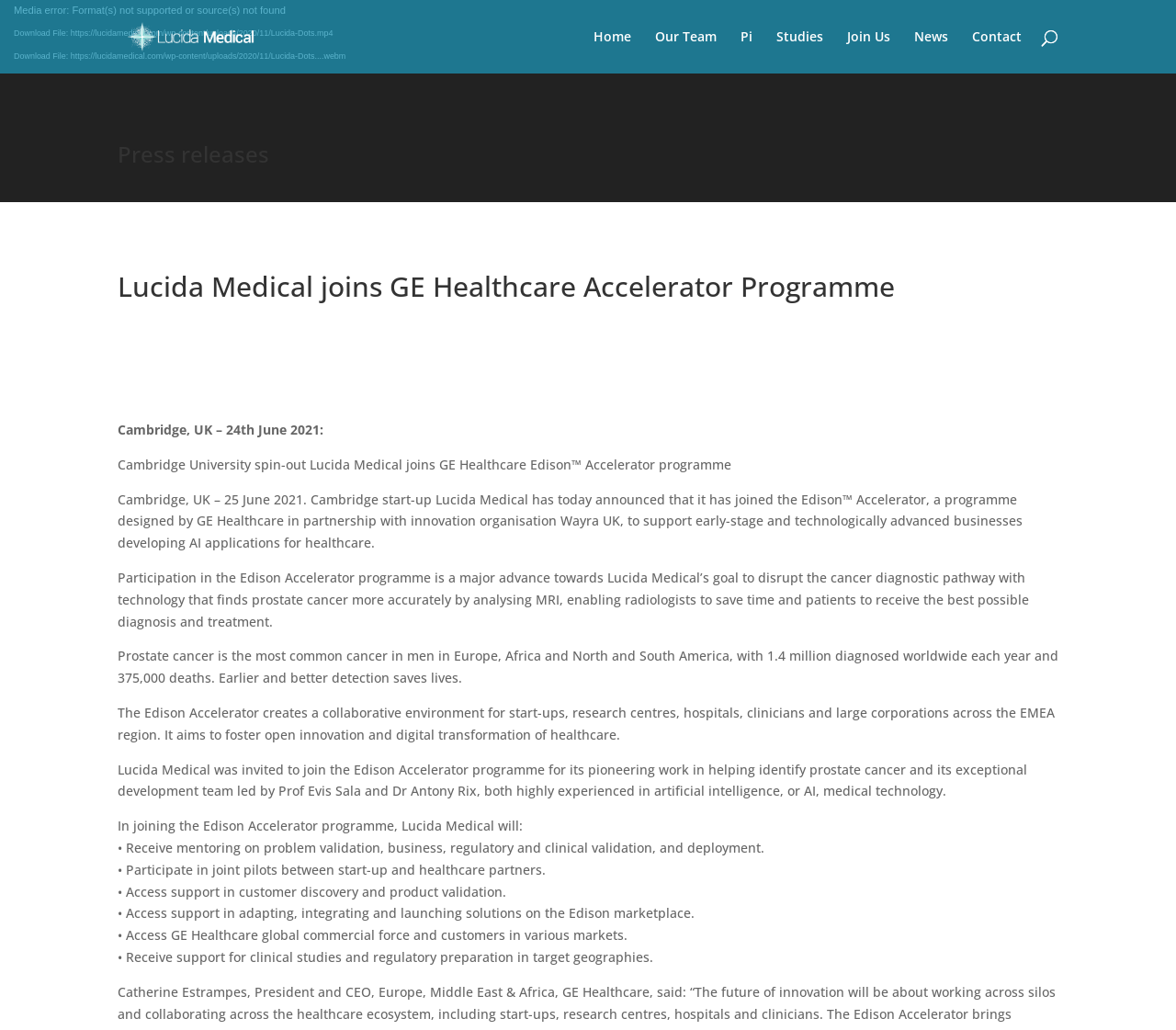Identify the bounding box coordinates of the clickable region required to complete the instruction: "Read the Press releases". The coordinates should be given as four float numbers within the range of 0 and 1, i.e., [left, top, right, bottom].

[0.1, 0.14, 0.9, 0.168]